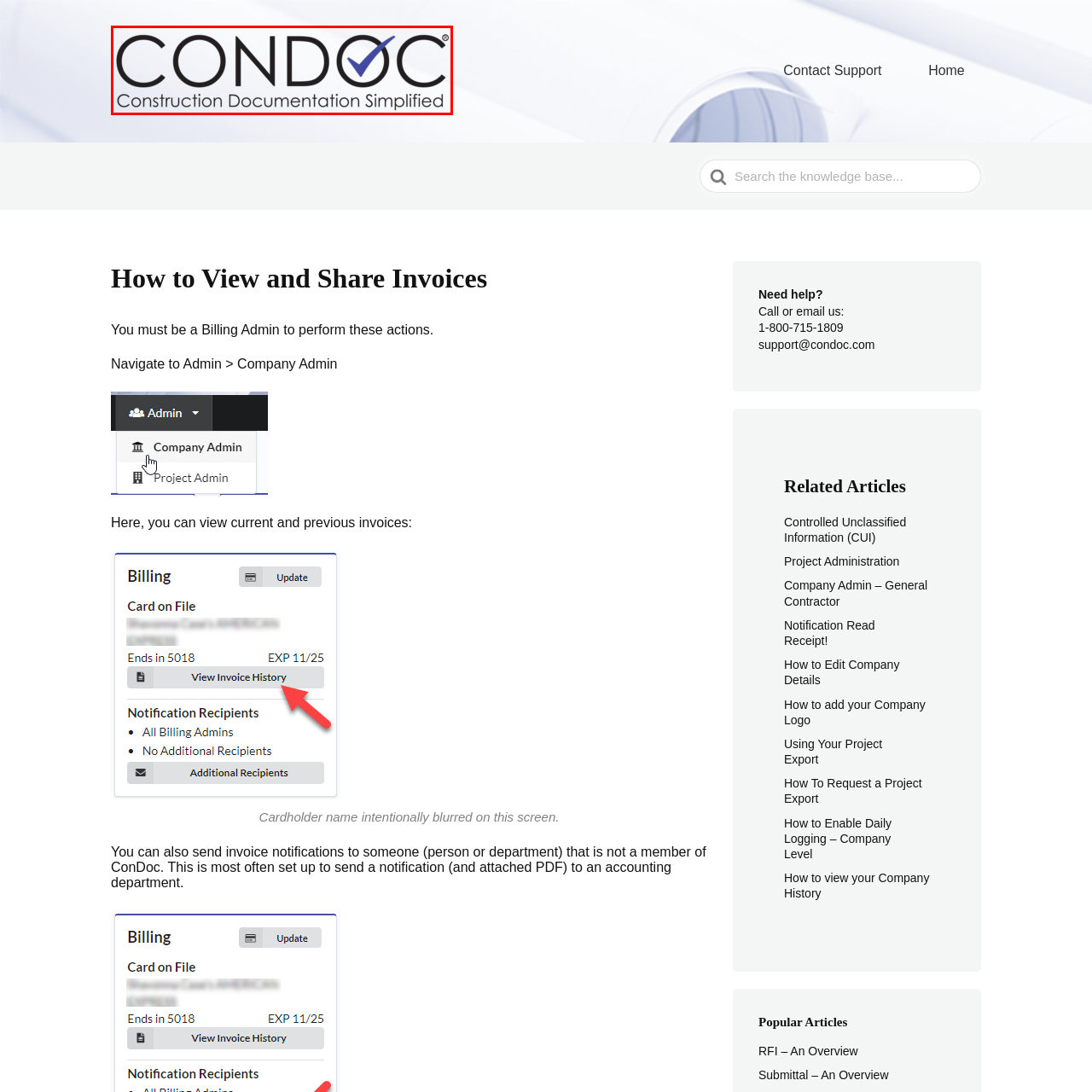Please scrutinize the image encapsulated by the red bounding box and provide an elaborate answer to the next question based on the details in the image: What does the blue checkmark symbol signify?

The blue checkmark symbol is used to convey a sense of reliability and completion, which are important qualities in the context of construction documentation, suggesting that ConDoc is a trustworthy and efficient organization.